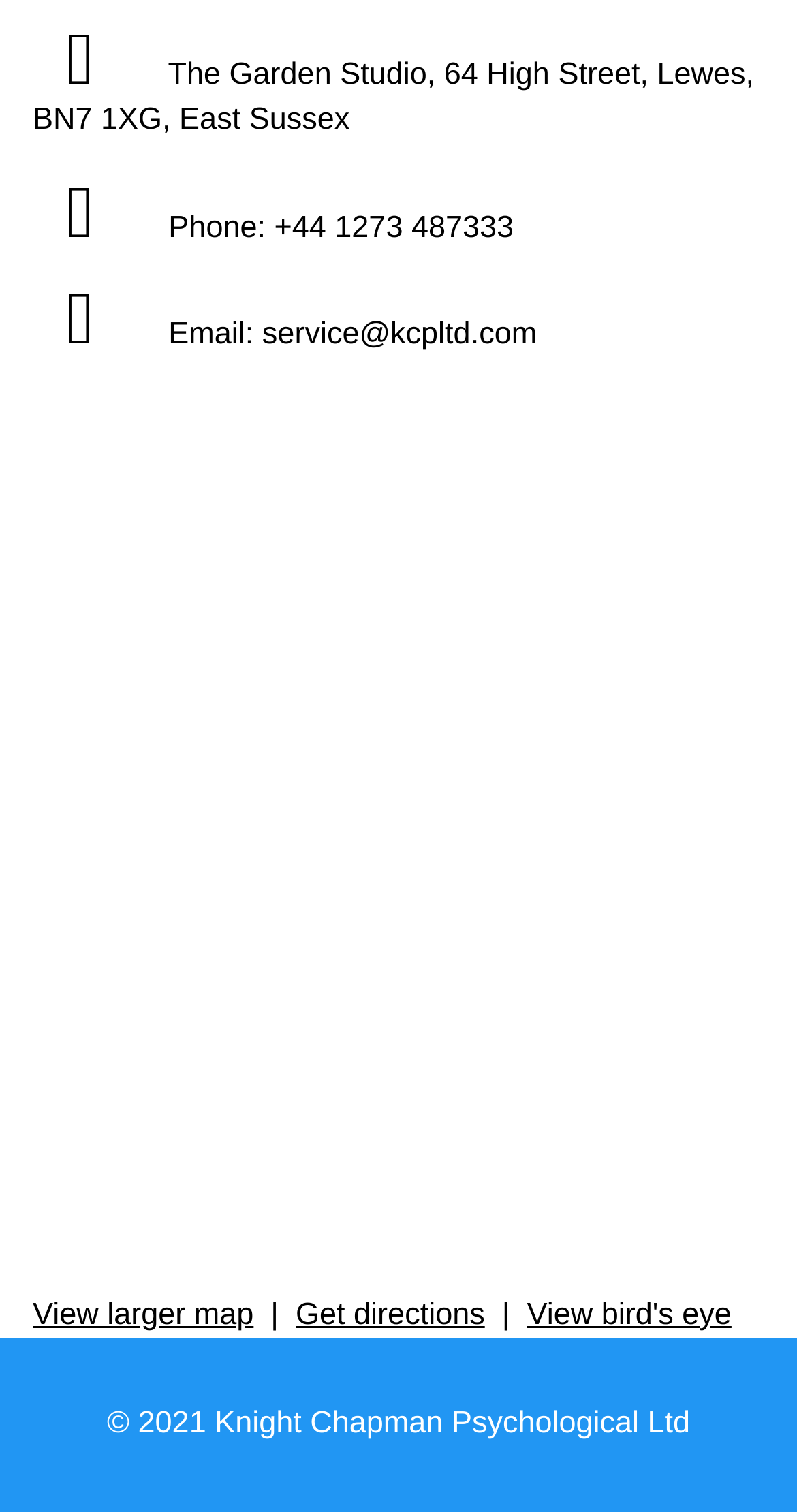Respond to the question below with a single word or phrase:
What is the address of The Garden Studio?

64 High Street, Lewes, BN7 1XG, East Sussex